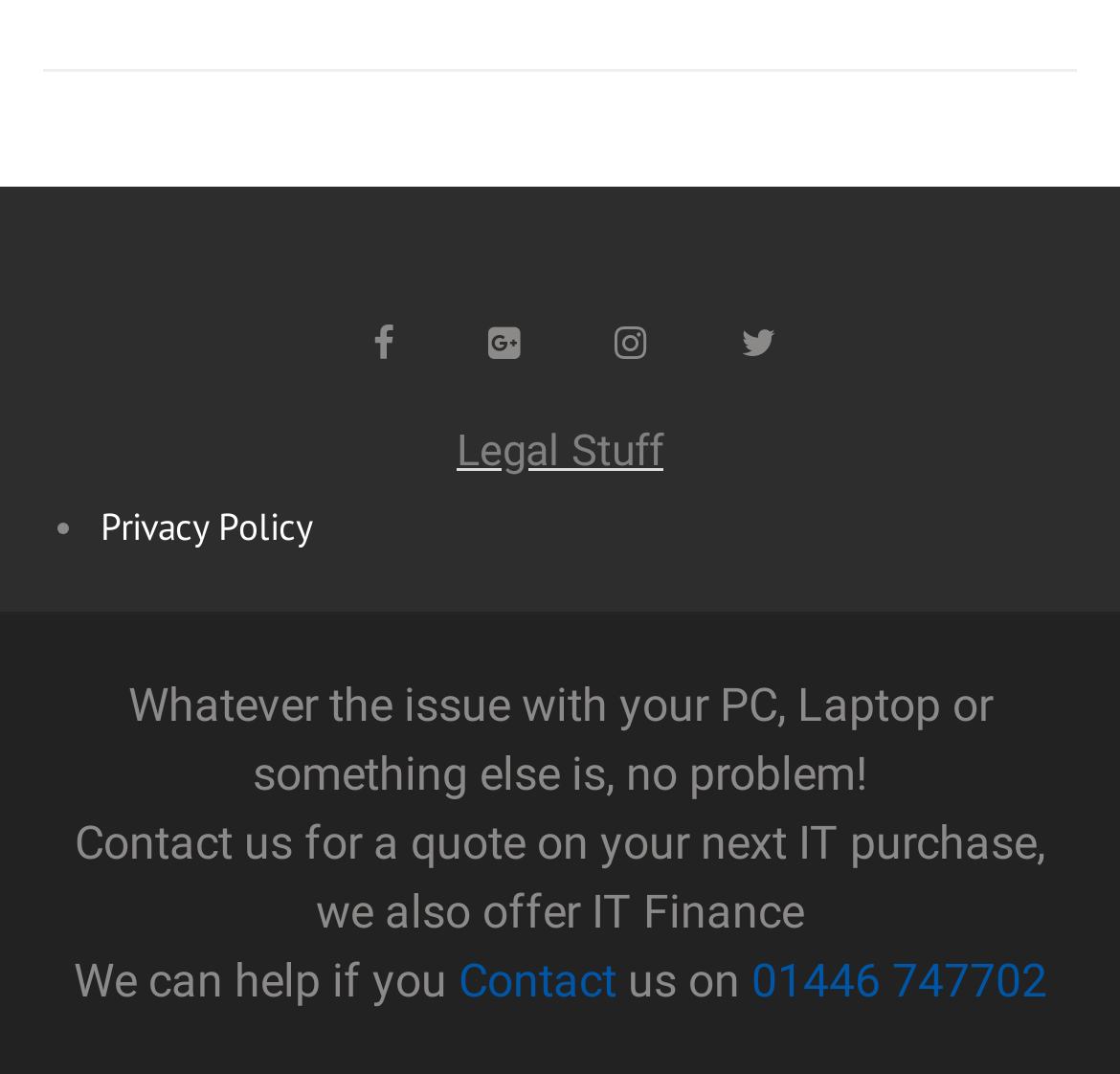Provide a brief response to the question below using a single word or phrase: 
What is the topic of the 'Legal Stuff' section?

Privacy Policy